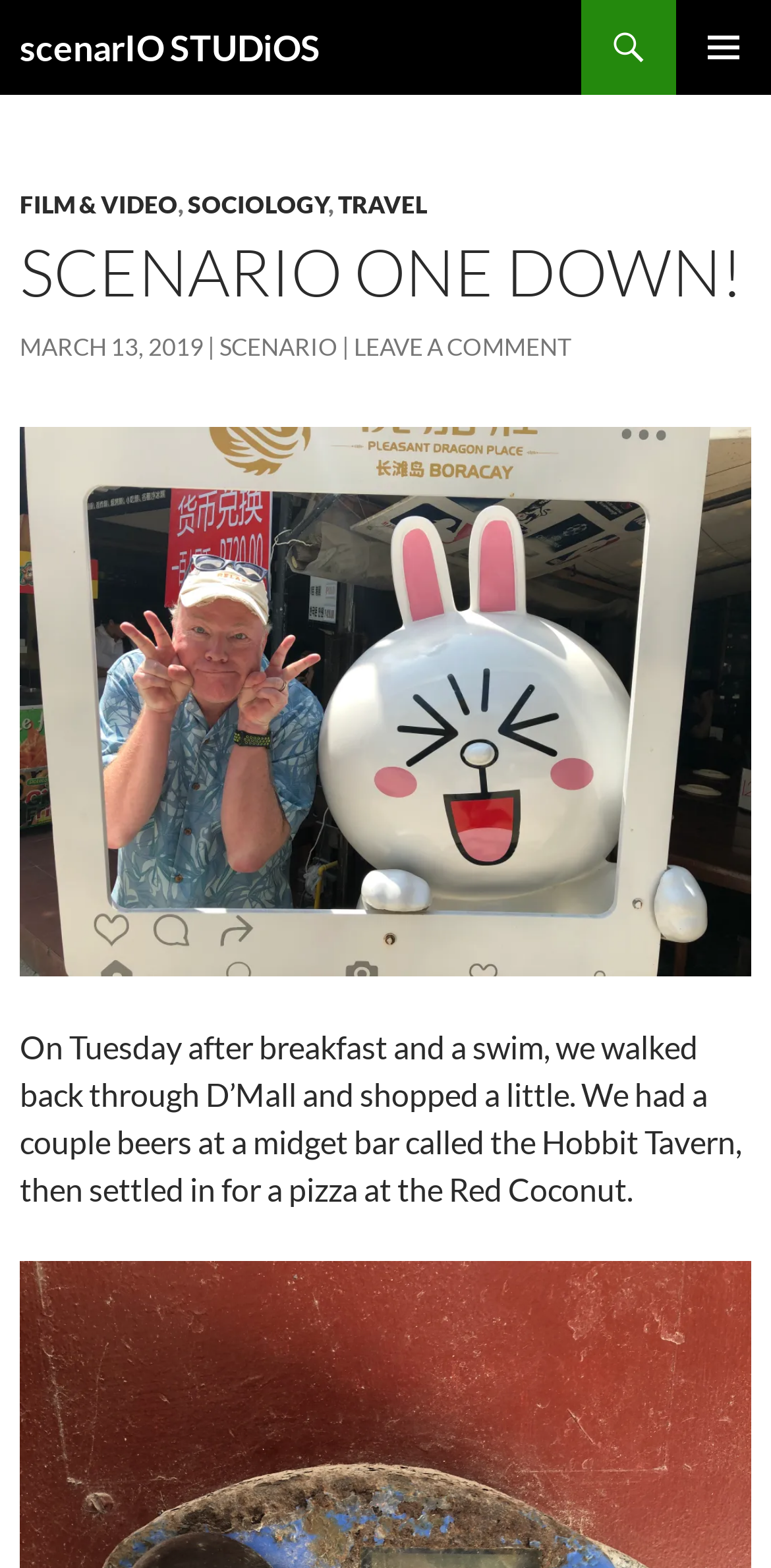What is the category of the post 'SCENARIO ONE DOWN!'?
Based on the image, provide your answer in one word or phrase.

TRAVEL